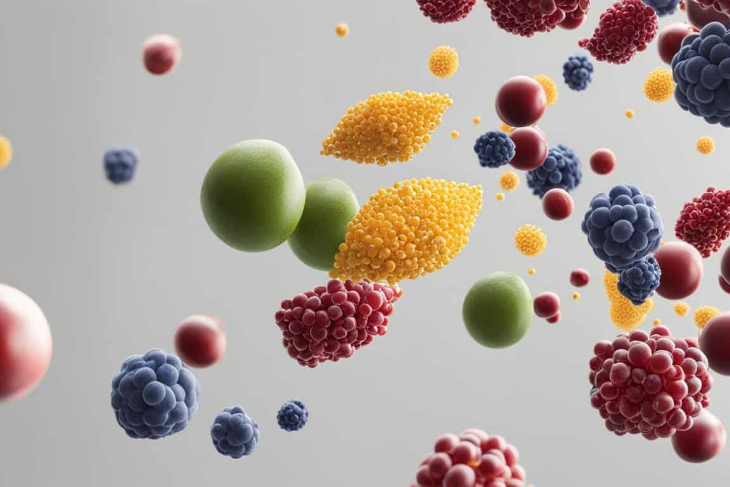Describe the image with as much detail as possible.

The image illustrates an abstract representation of various cellular structures and compounds, emphasizing the intricate world of flavonoids such as fisetin and quercetin. These vibrant, colorful spheres in shades of green, yellow, red, and blue symbolize the natural compounds found in fruits and vegetables, which are believed to provide numerous health benefits. The setting suggests a dynamic interaction, reminiscent of the way these compounds might act within the human body, potentially impacting cognitive function and inflammation. This visual serves as a striking backdrop to the exploration of the benefits and effectiveness of fisetin and quercetin, key topics in the accompanying article.